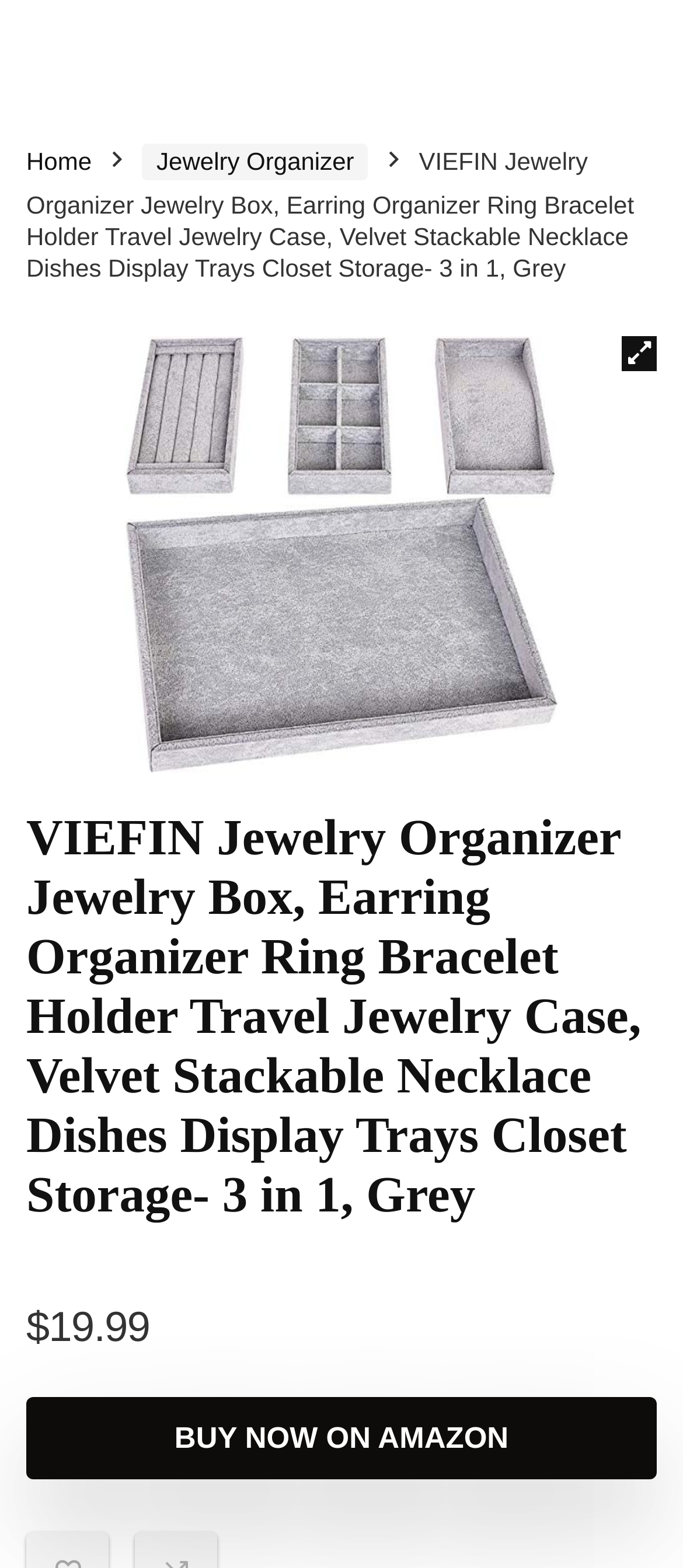Determine the bounding box coordinates of the section to be clicked to follow the instruction: "Click the 'Wishlist' link". The coordinates should be given as four float numbers between 0 and 1, formatted as [left, top, right, bottom].

[0.897, 0.017, 0.959, 0.046]